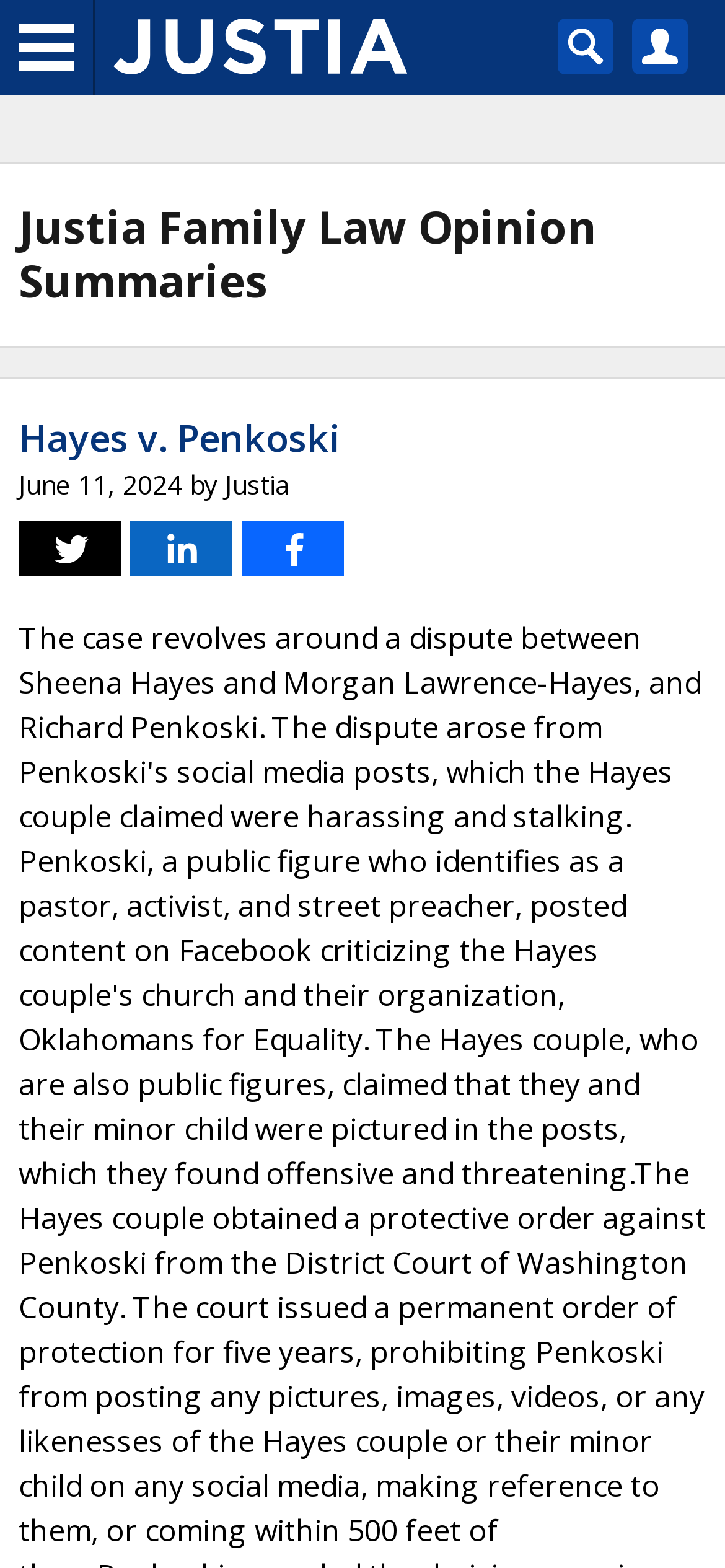Bounding box coordinates are specified in the format (top-left x, top-left y, bottom-right x, bottom-right y). All values are floating point numbers bounded between 0 and 1. Please provide the bounding box coordinate of the region this sentence describes: title="Justia Family Law Opinion Summaries"

[0.156, 0.012, 0.562, 0.047]